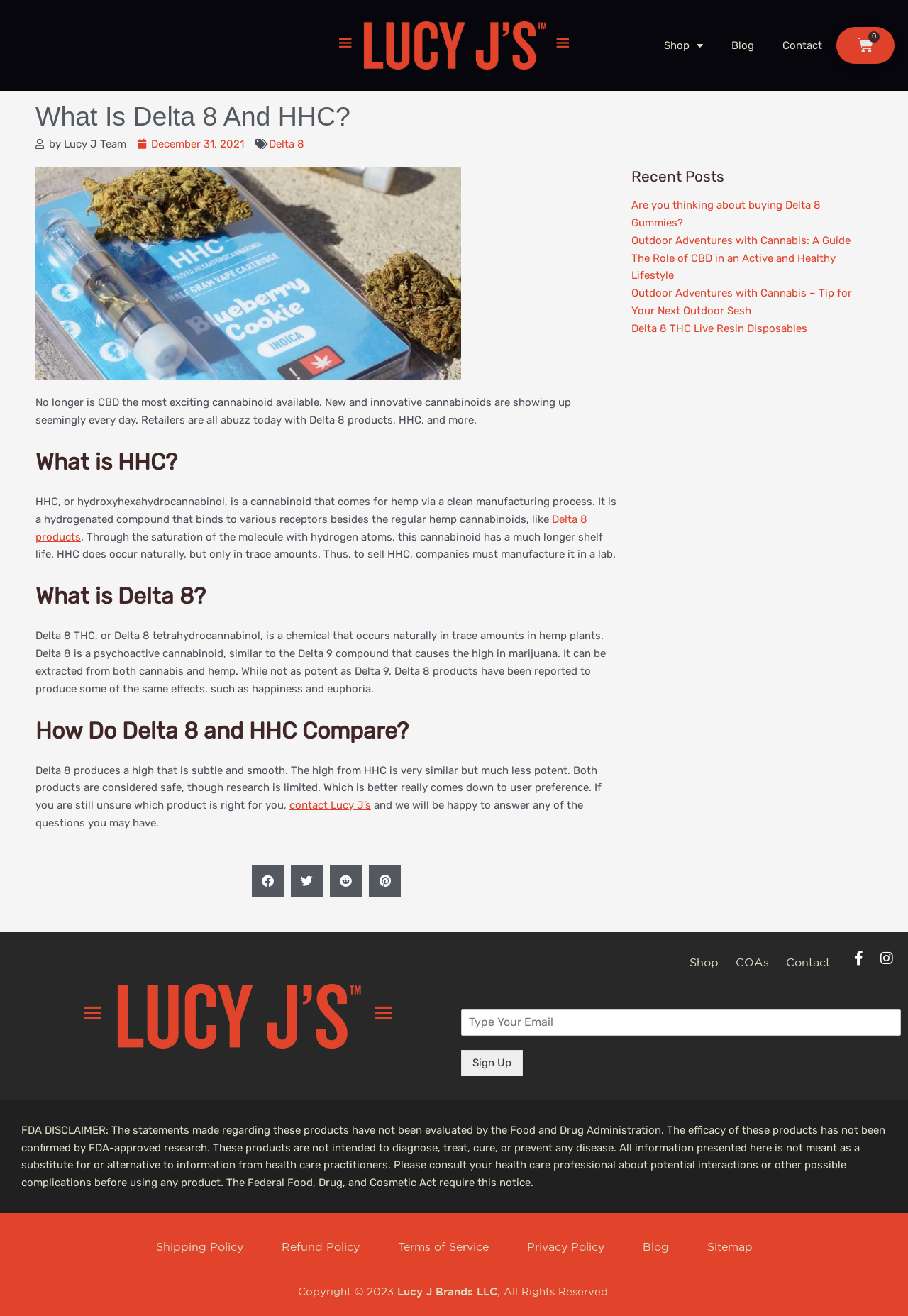Can you find the bounding box coordinates of the area I should click to execute the following instruction: "Contact Lucy J's"?

[0.846, 0.022, 0.921, 0.047]